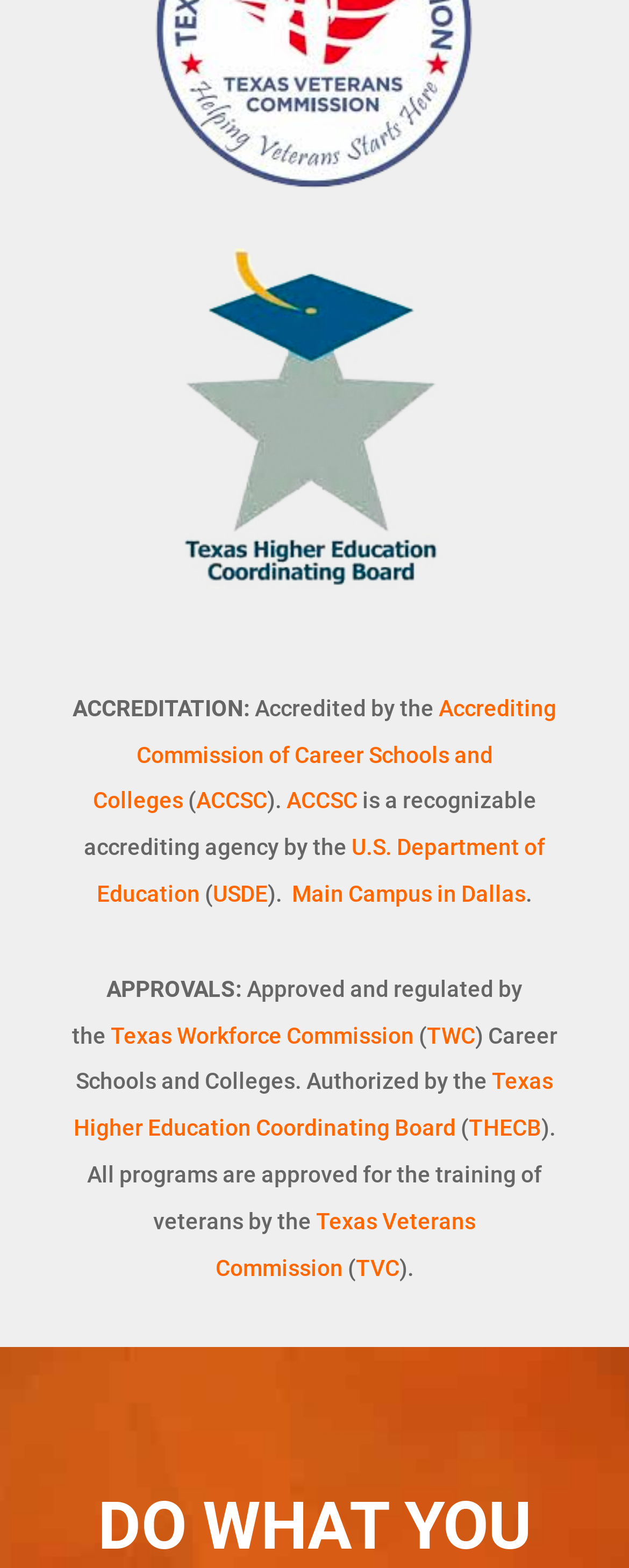What is the name of the commission that approves the training of veterans?
Give a detailed explanation using the information visible in the image.

The name of the commission that approves the training of veterans is the Texas Veterans Commission, as indicated by the link 'Texas Veterans Commission' and the abbreviation 'TVC'.